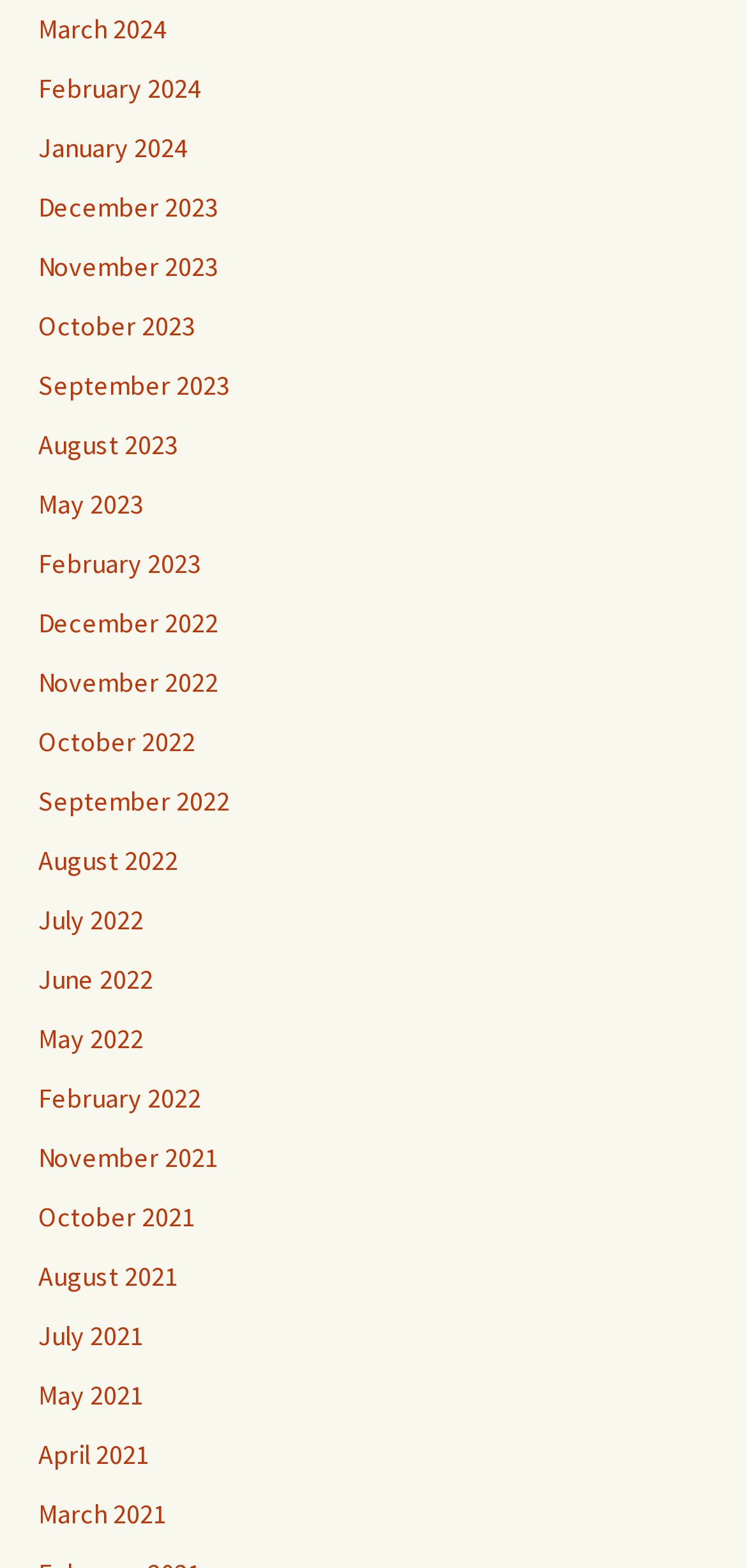What is the earliest month listed?
Refer to the screenshot and deliver a thorough answer to the question presented.

After reviewing the links, I find that the earliest month listed is April 2021, which is located at the bottom of the list.